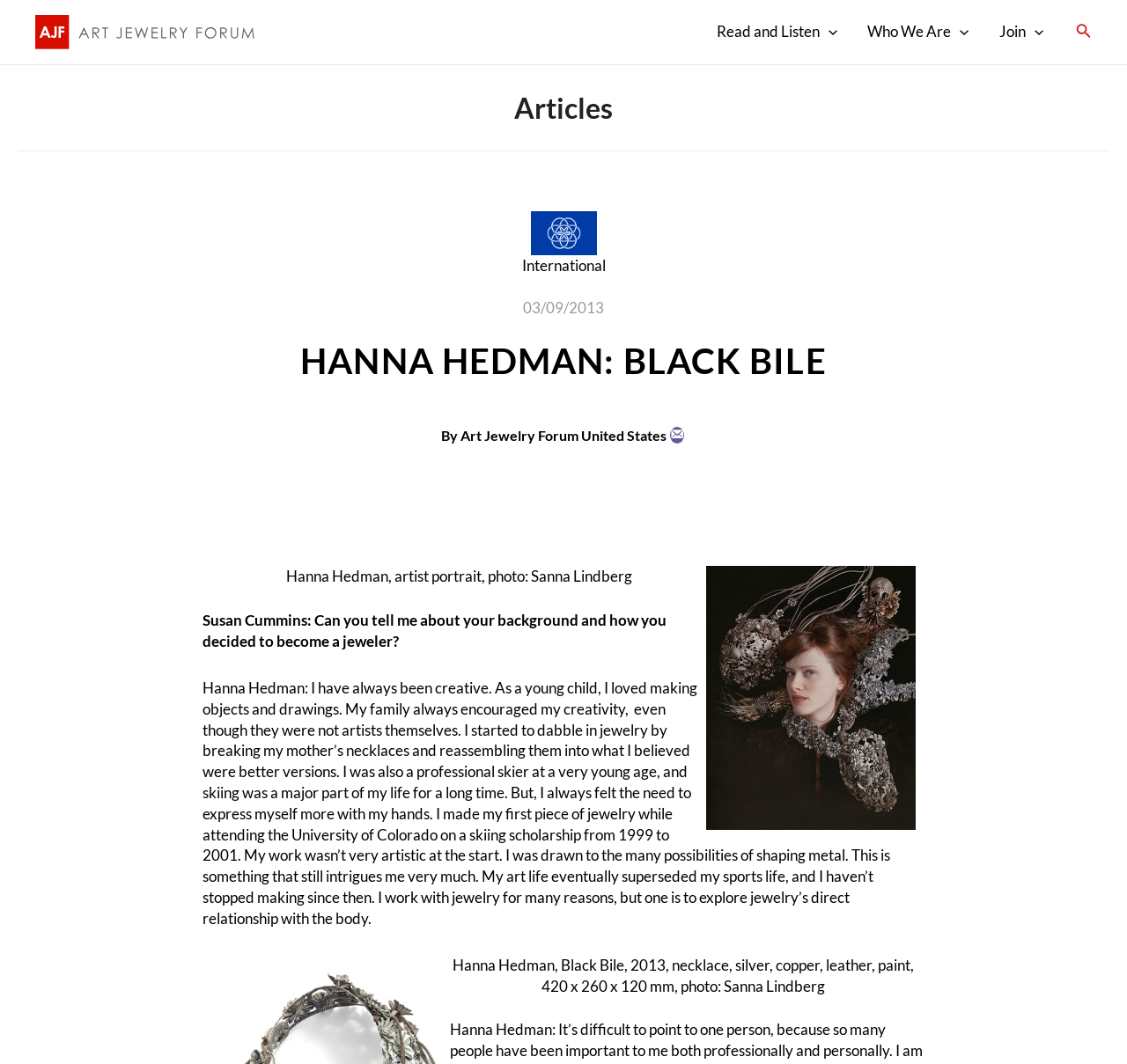Please identify the bounding box coordinates of the element I need to click to follow this instruction: "Click on the 'Art Jewelry Forum' link".

[0.031, 0.02, 0.228, 0.037]